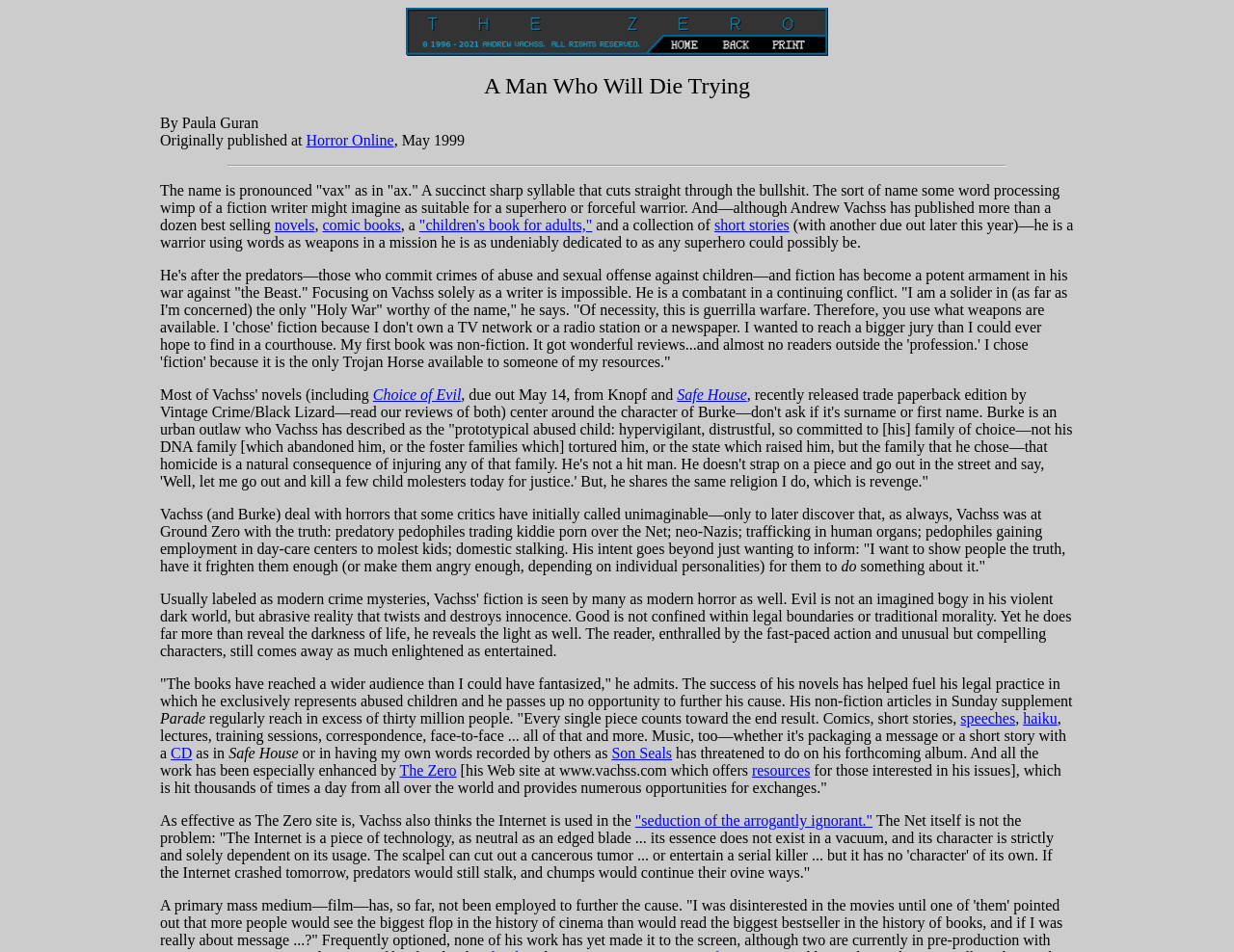What is the name of the character created by Andrew Vachss?
Please look at the screenshot and answer in one word or a short phrase.

Burke